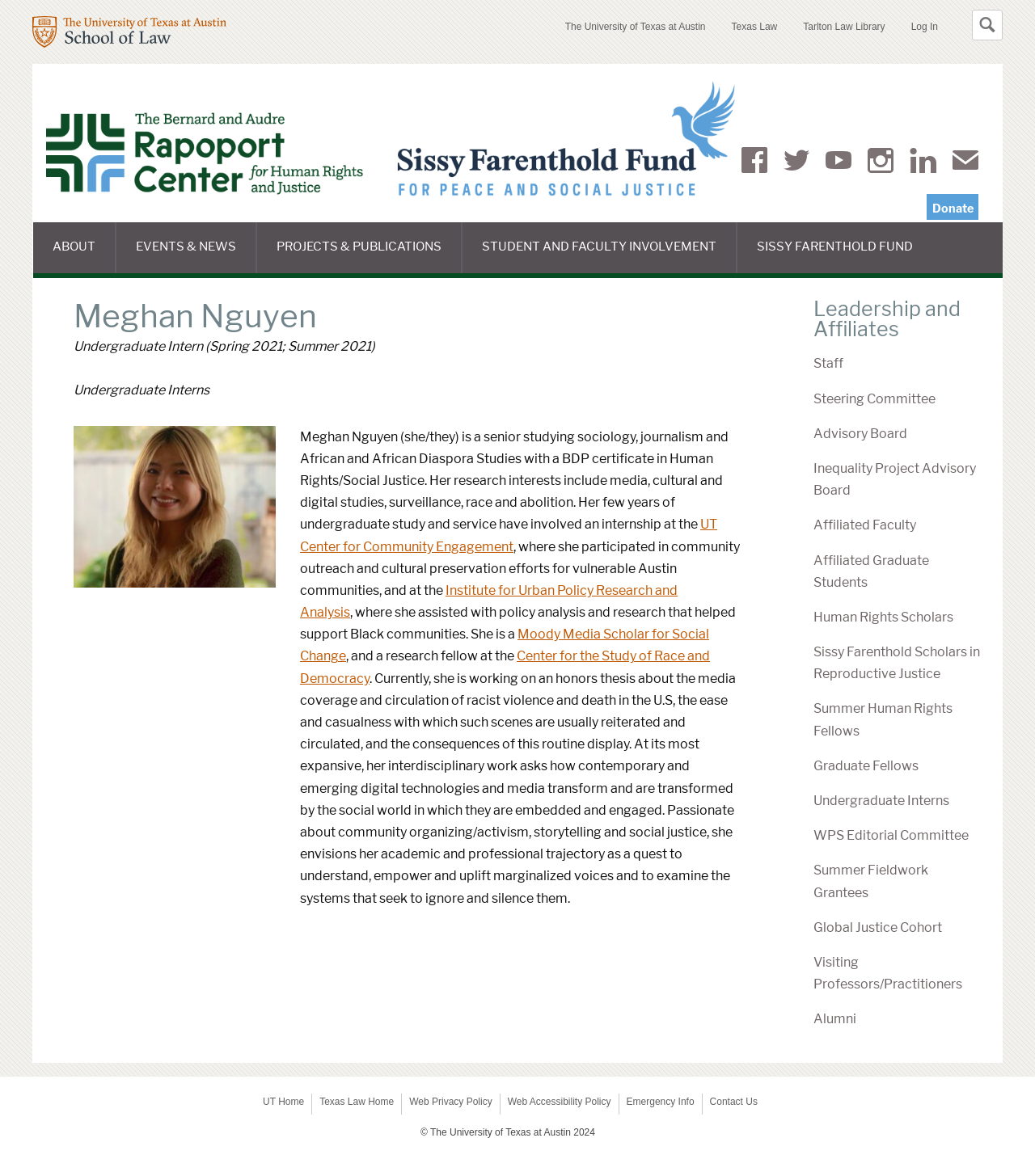Bounding box coordinates are to be given in the format (top-left x, top-left y, bottom-right x, bottom-right y). All values must be floating point numbers between 0 and 1. Provide the bounding box coordinate for the UI element described as: Student Helpdesk

None